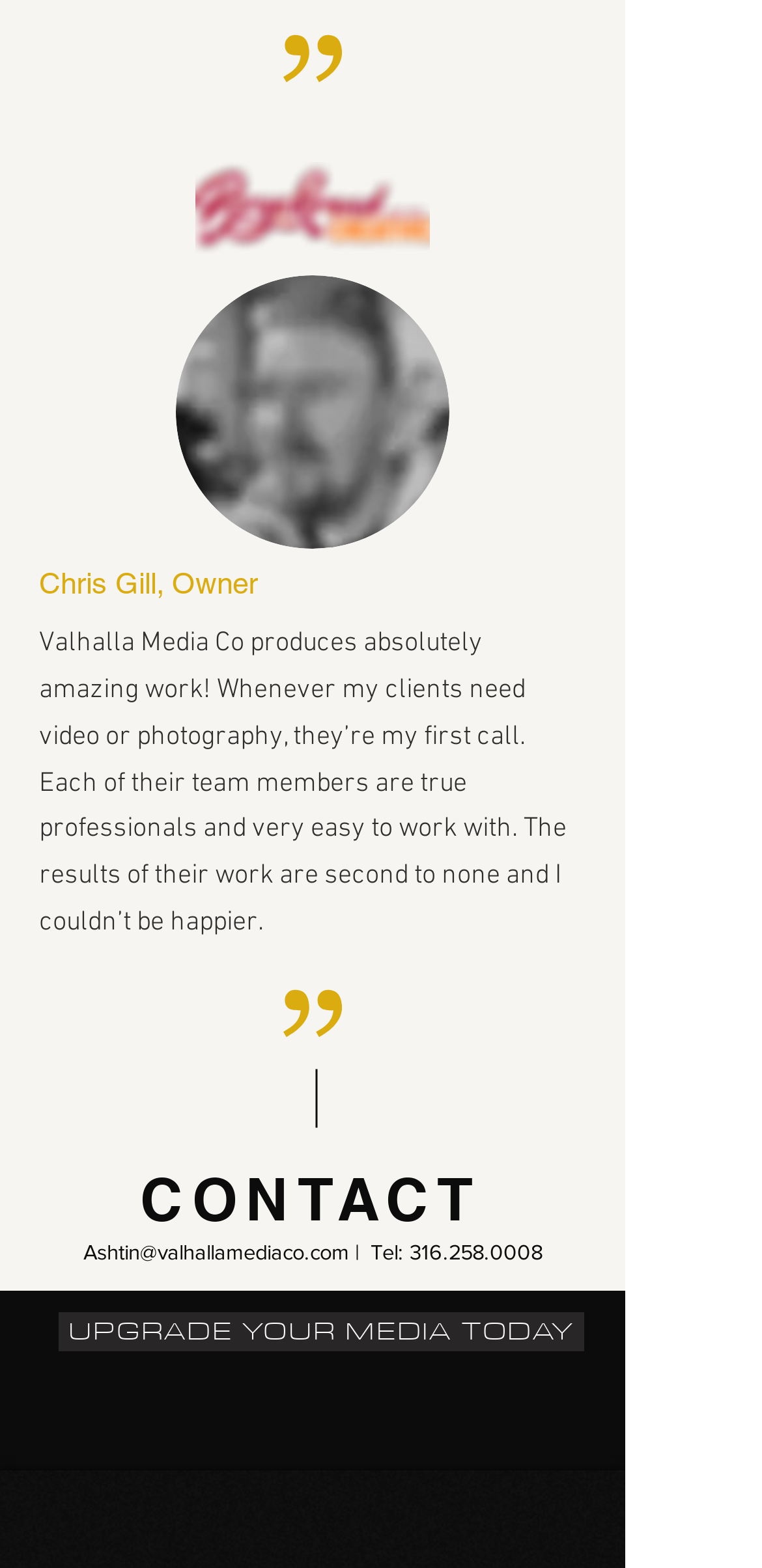Locate the bounding box of the UI element defined by this description: "aria-label="Toggle navigation"". The coordinates should be given as four float numbers between 0 and 1, formatted as [left, top, right, bottom].

None